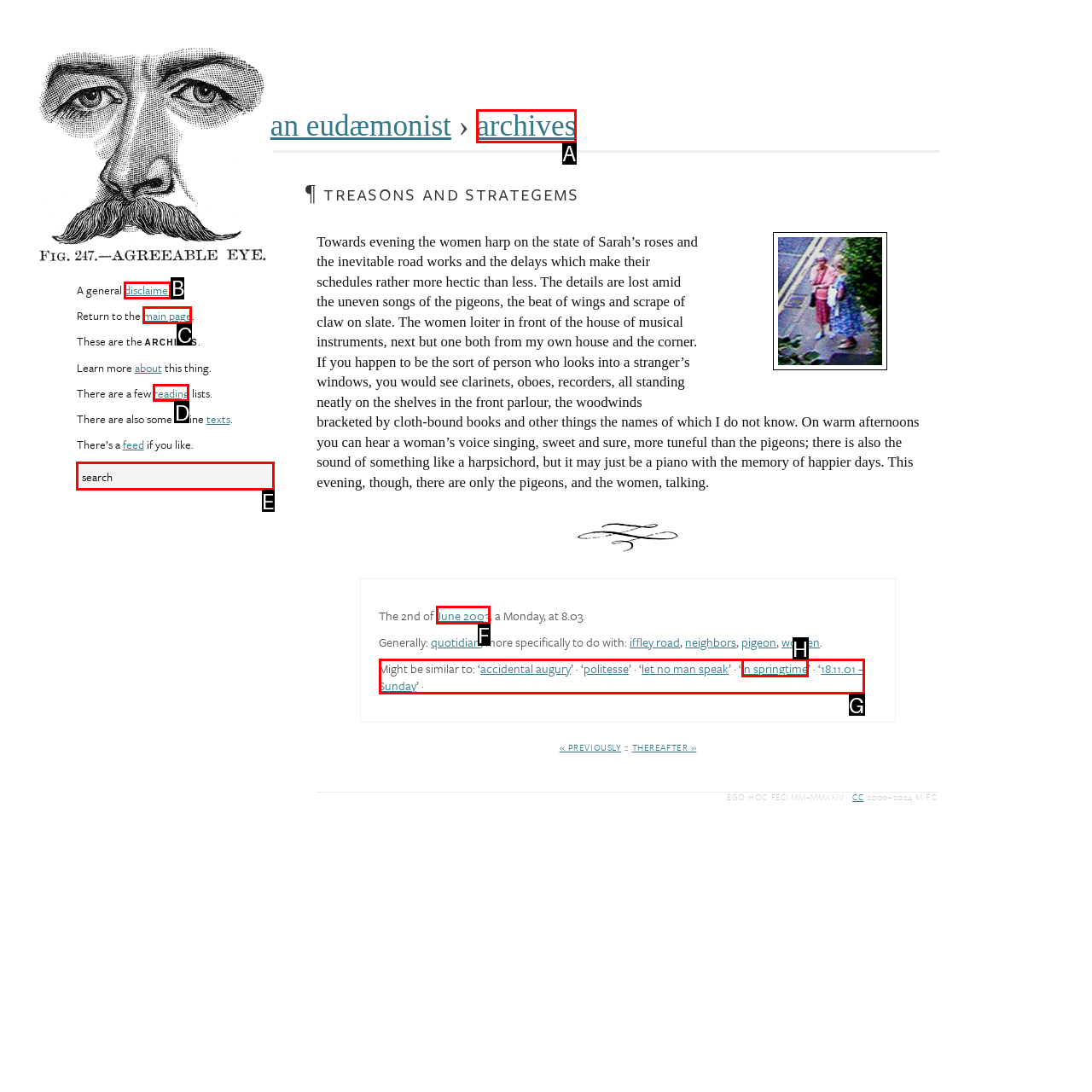For the given instruction: search for something, determine which boxed UI element should be clicked. Answer with the letter of the corresponding option directly.

E